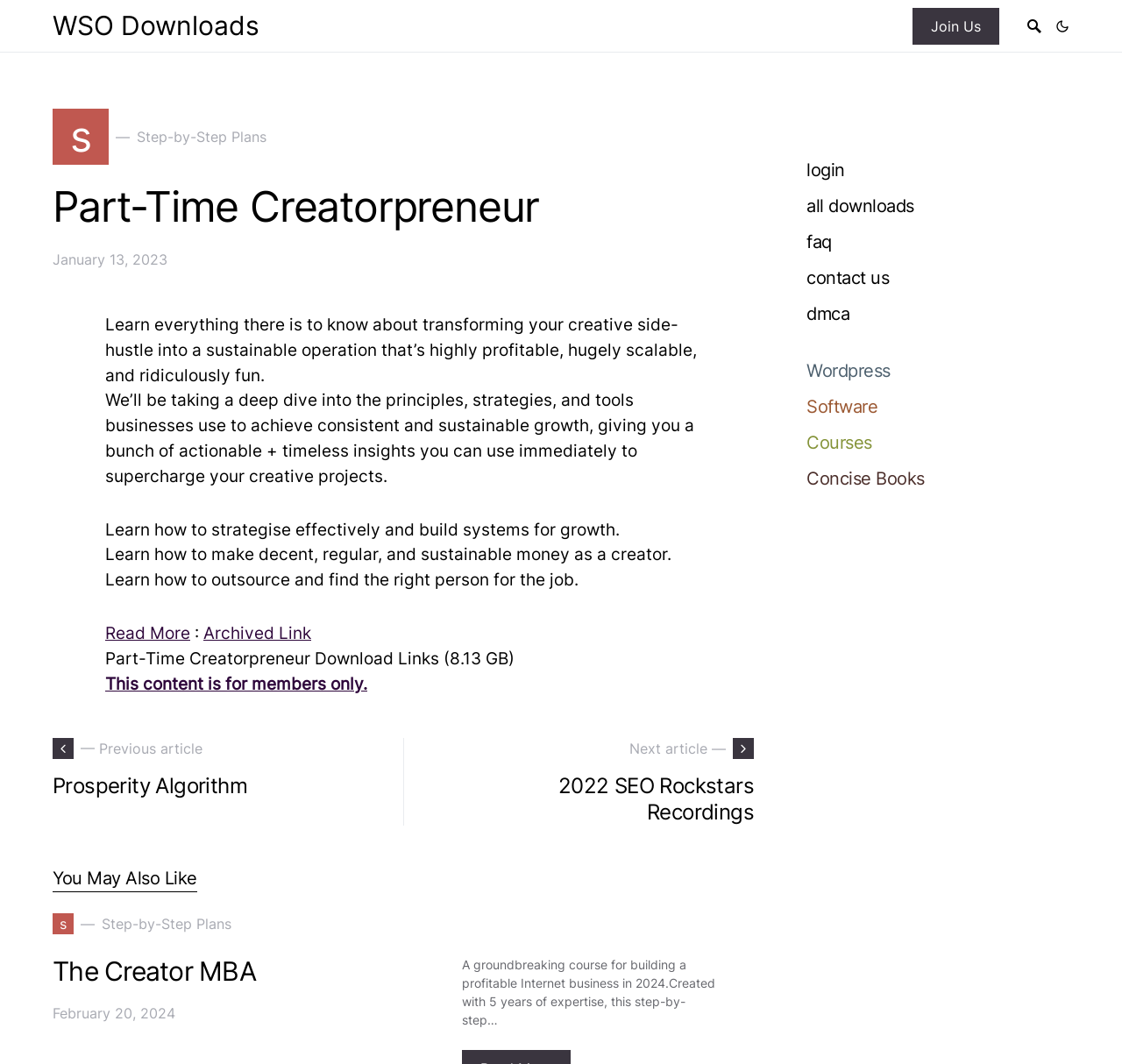Find and specify the bounding box coordinates that correspond to the clickable region for the instruction: "Click on 'Join Us'".

[0.813, 0.007, 0.891, 0.042]